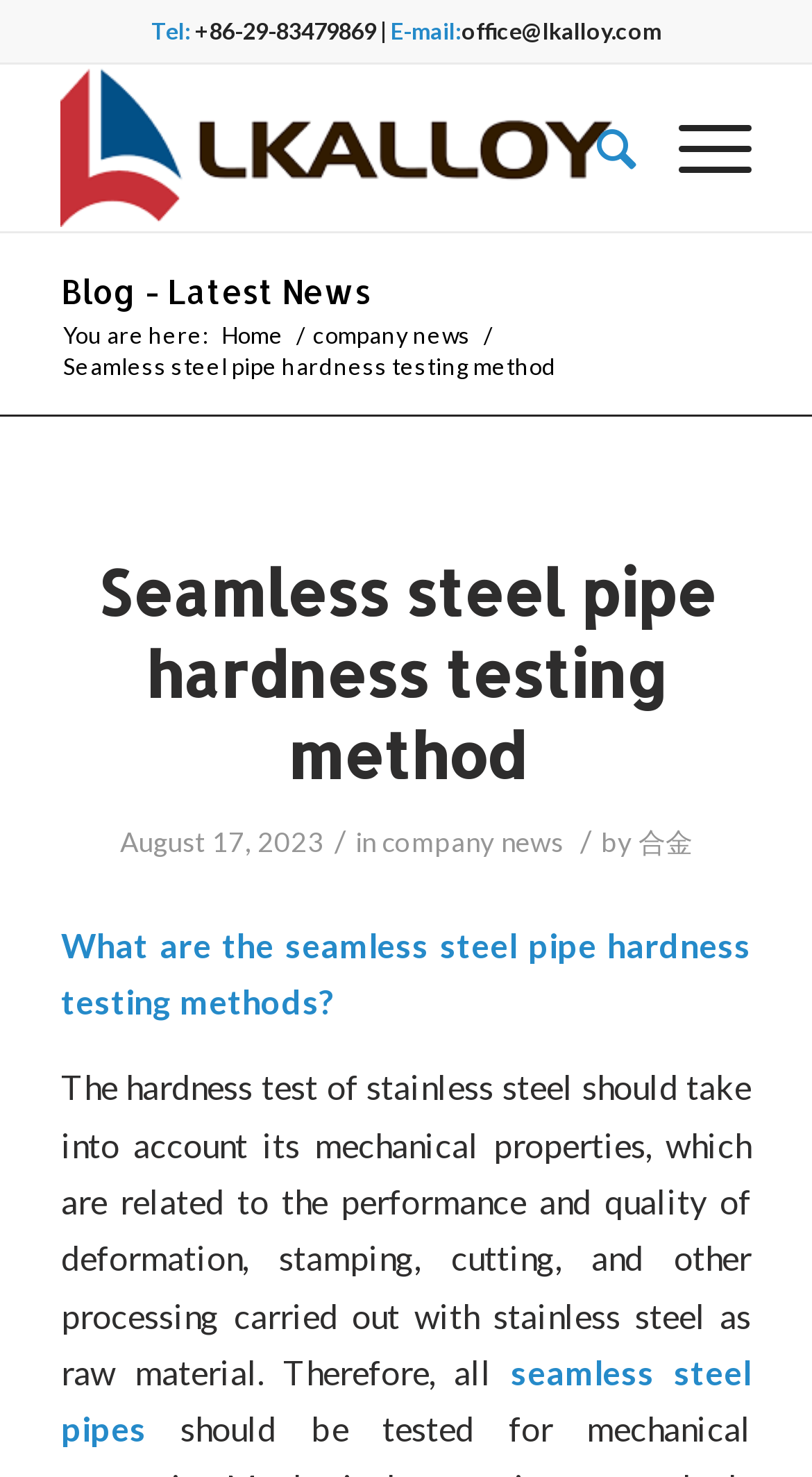What is the email address of LKALLOY?
Please respond to the question with a detailed and informative answer.

I found the email address by looking at the top section of the webpage, where the contact information is provided. The email address is listed next to the 'E-mail:' label.